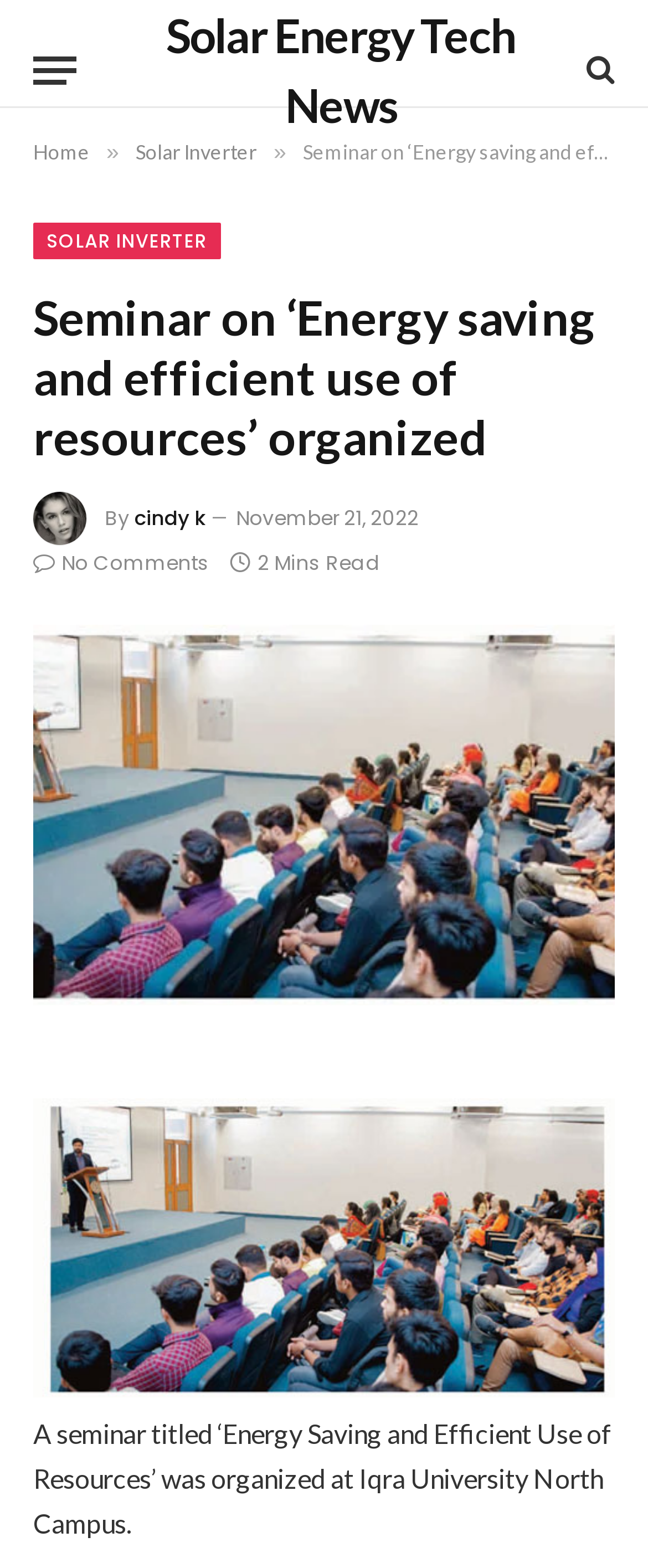When was the article published?
Look at the screenshot and give a one-word or phrase answer.

November 21, 2022